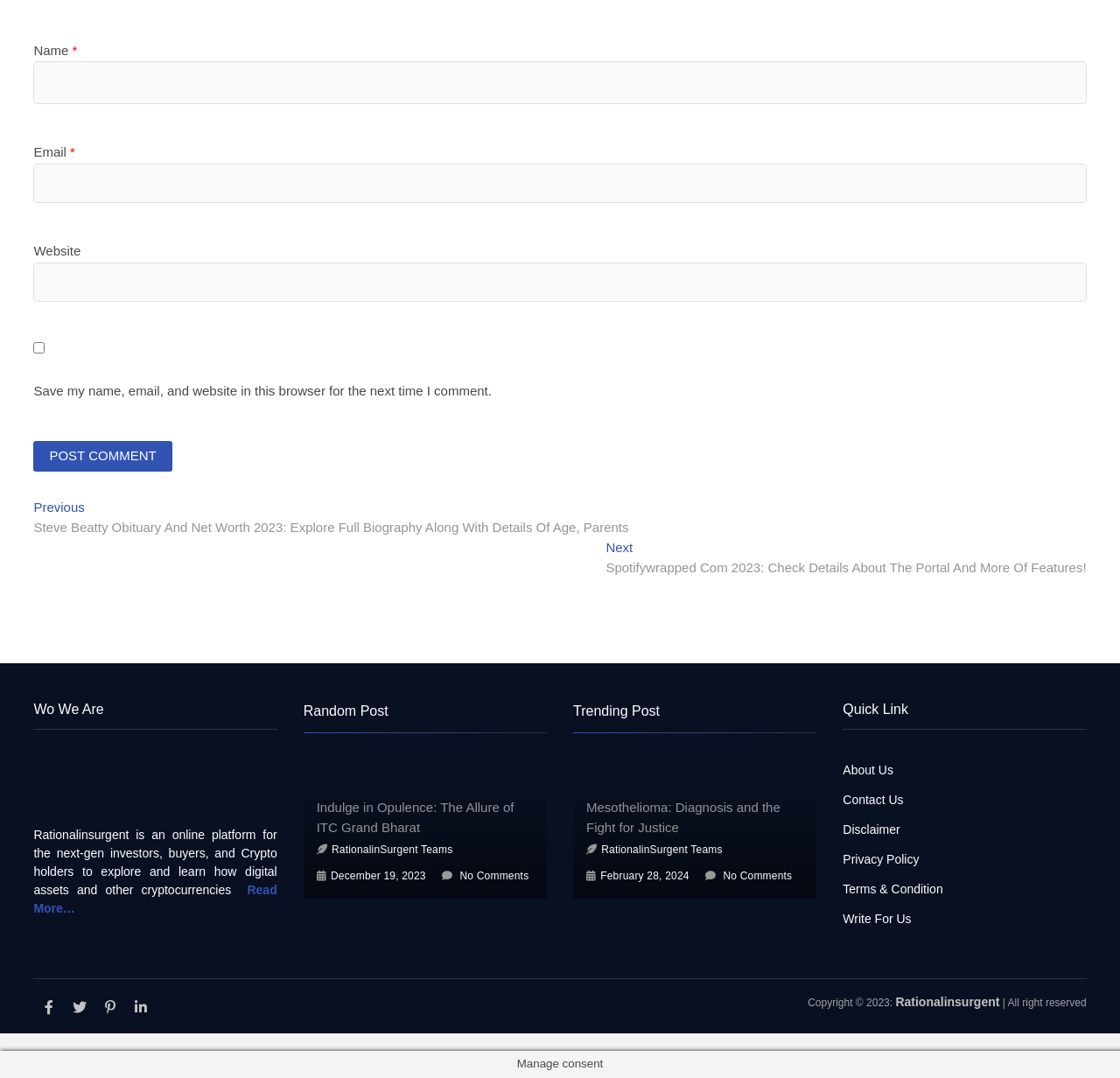Find and provide the bounding box coordinates for the UI element described with: "parent_node: Email * aria-describedby="email-notes" name="email"".

[0.03, 0.152, 0.97, 0.188]